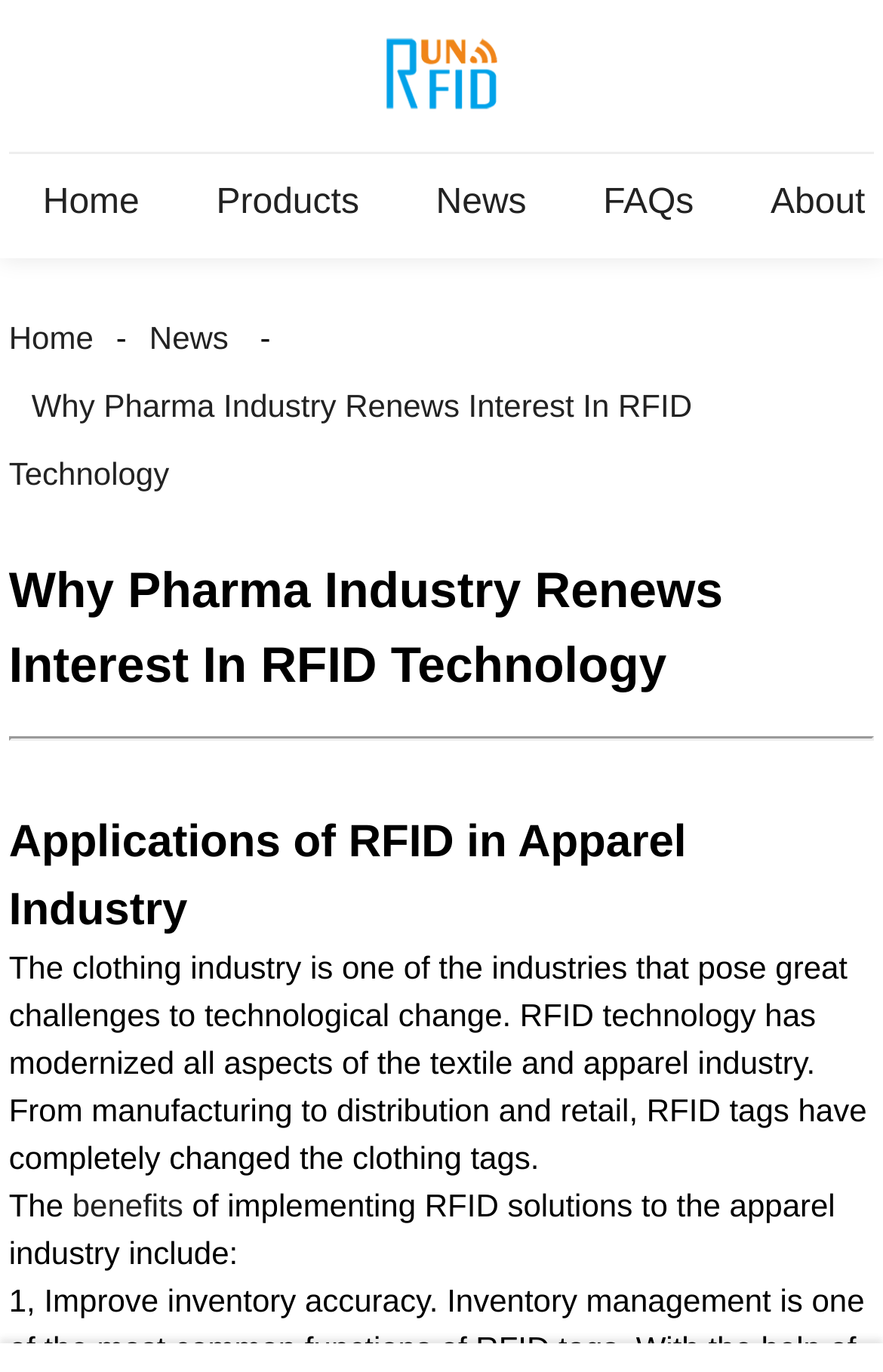Determine the bounding box coordinates of the clickable region to carry out the instruction: "go to home page".

[0.01, 0.129, 0.196, 0.168]